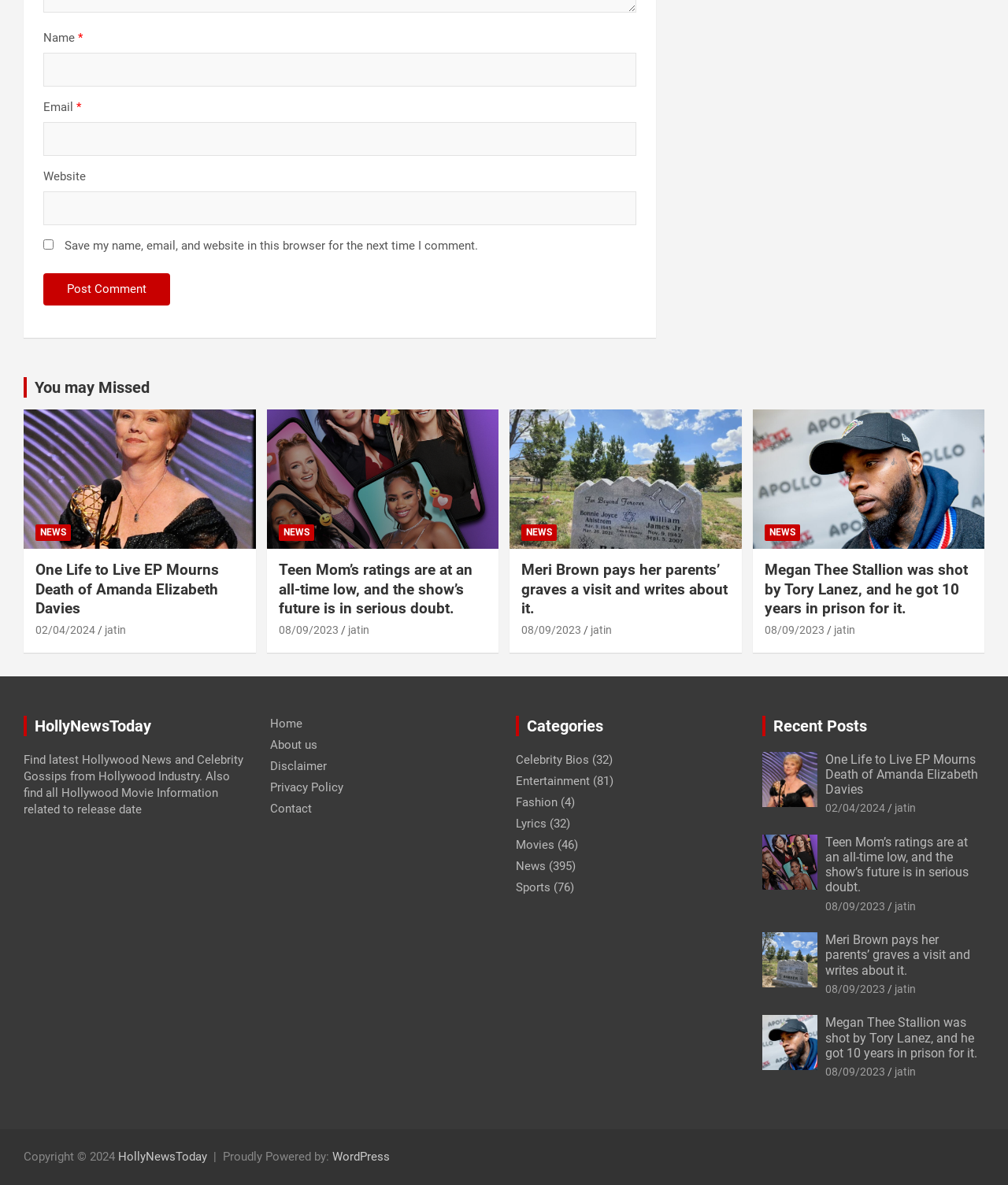Determine the bounding box coordinates of the element that should be clicked to execute the following command: "View the 'QUICK LINKS'".

None